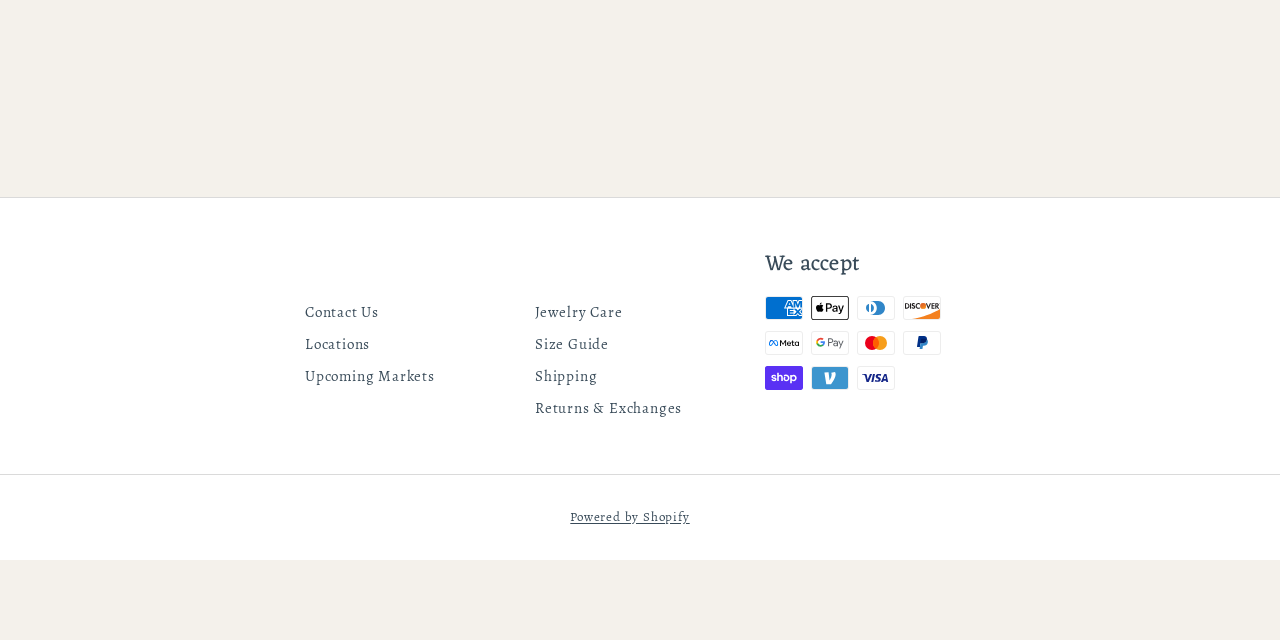Using the webpage screenshot, locate the HTML element that fits the following description and provide its bounding box: "Locations".

[0.238, 0.512, 0.289, 0.562]